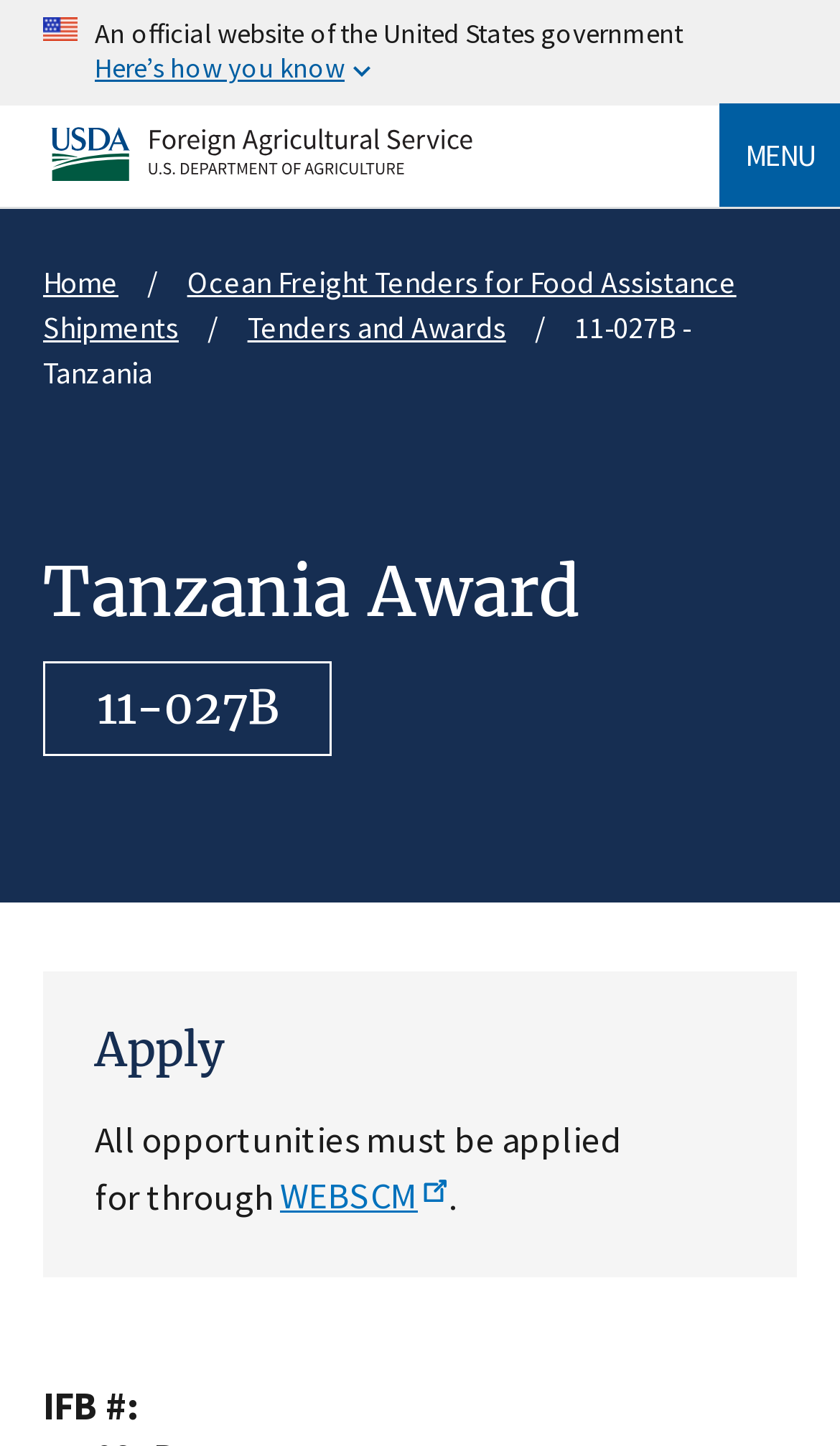Find the bounding box coordinates of the element's region that should be clicked in order to follow the given instruction: "Go to 'USDA Foreign Agricultural Service Home'". The coordinates should consist of four float numbers between 0 and 1, i.e., [left, top, right, bottom].

[0.051, 0.088, 0.572, 0.126]